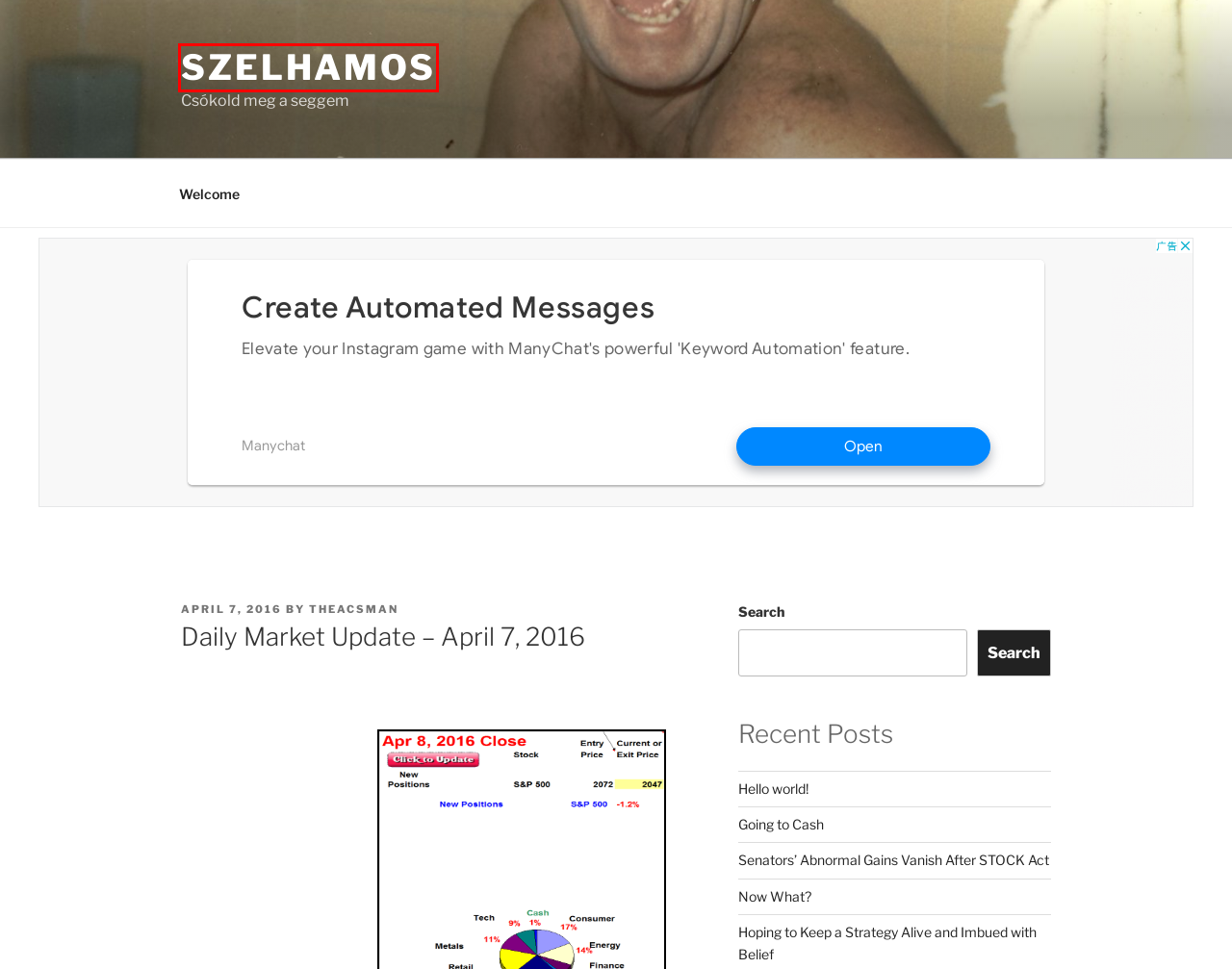Examine the screenshot of a webpage with a red bounding box around a specific UI element. Identify which webpage description best matches the new webpage that appears after clicking the element in the red bounding box. Here are the candidates:
A. Hoping to Keep a Strategy Alive and Imbued with Belief – Szelhamos
B. Hello world! – Szelhamos
C. April 2011 – Szelhamos
D. TheAcsMan – Szelhamos
E. Senators’ Abnormal Gains Vanish After STOCK Act – Szelhamos
F. Now What? – Szelhamos
G. Going to Cash – Szelhamos
H. Szelhamos – Csókold meg a seggem

H